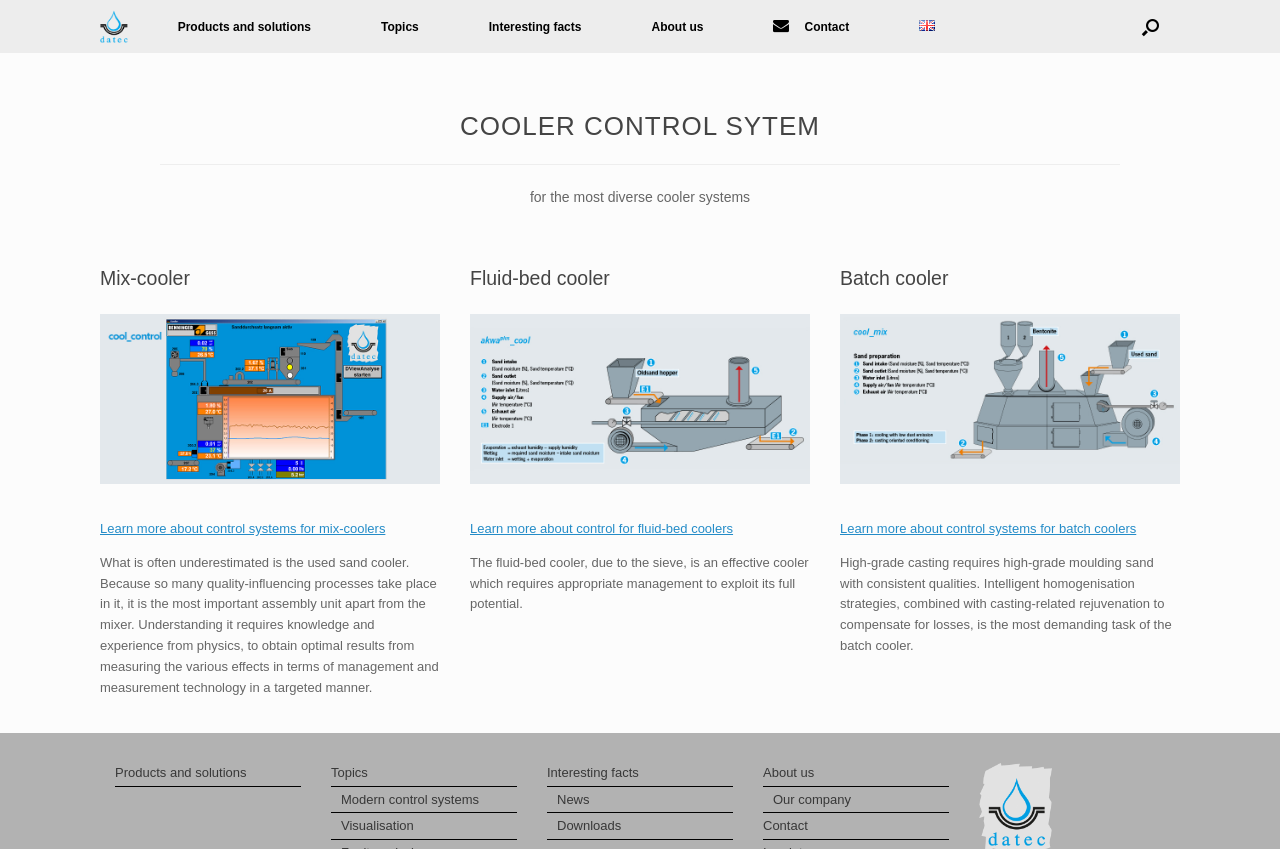What is the purpose of the batch cooler?
Based on the visual, give a brief answer using one word or a short phrase.

High-grade casting